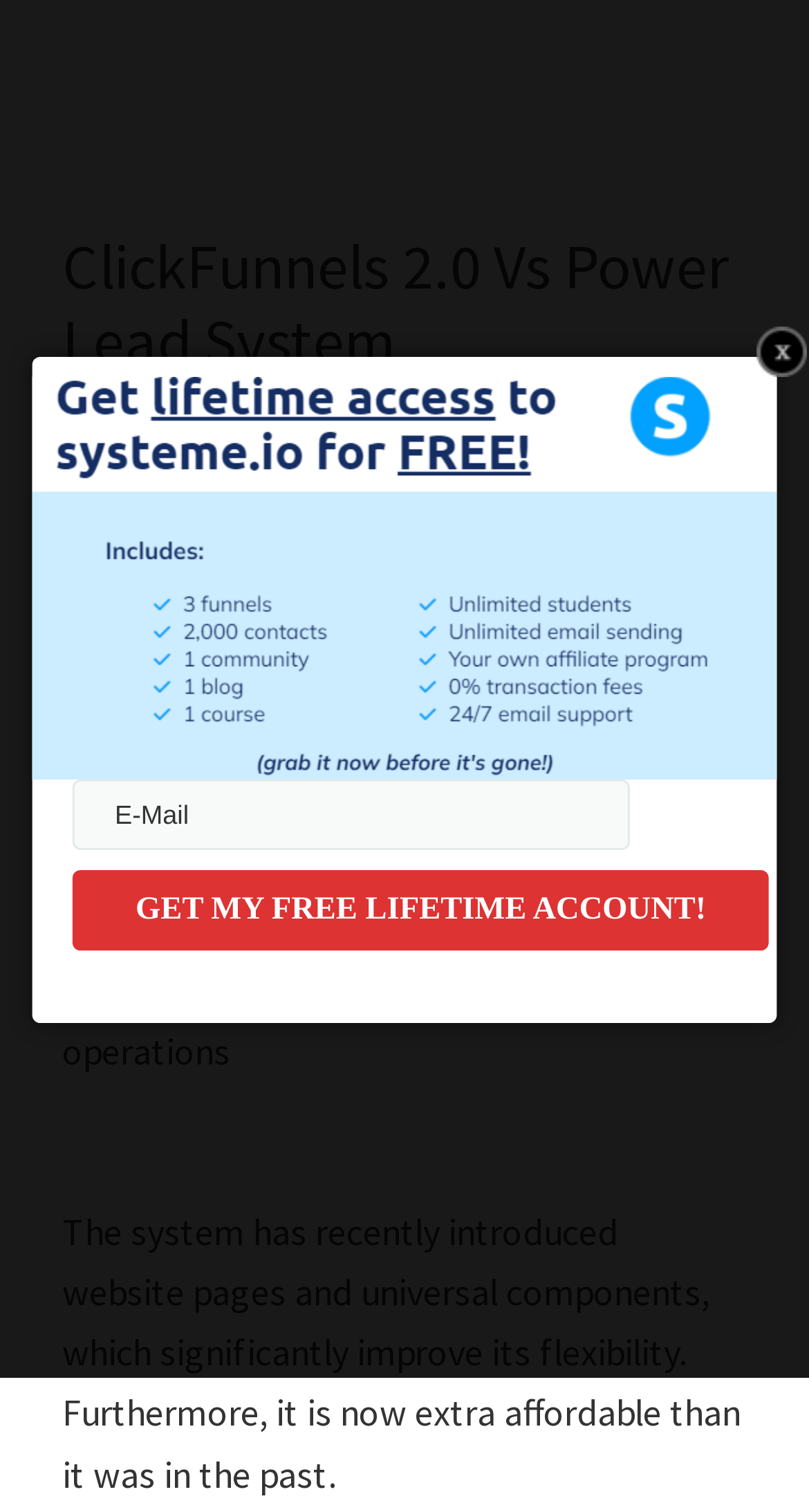By analyzing the image, answer the following question with a detailed response: What is the purpose of ClickFunnels 2.0?

I found the purpose of ClickFunnels 2.0 by reading the static text in the header section, which explains that ClickFunnels 2.0 aims to simplify service procedures by integrating all facets of a firm and its sales funnels into a single, straightforward system.